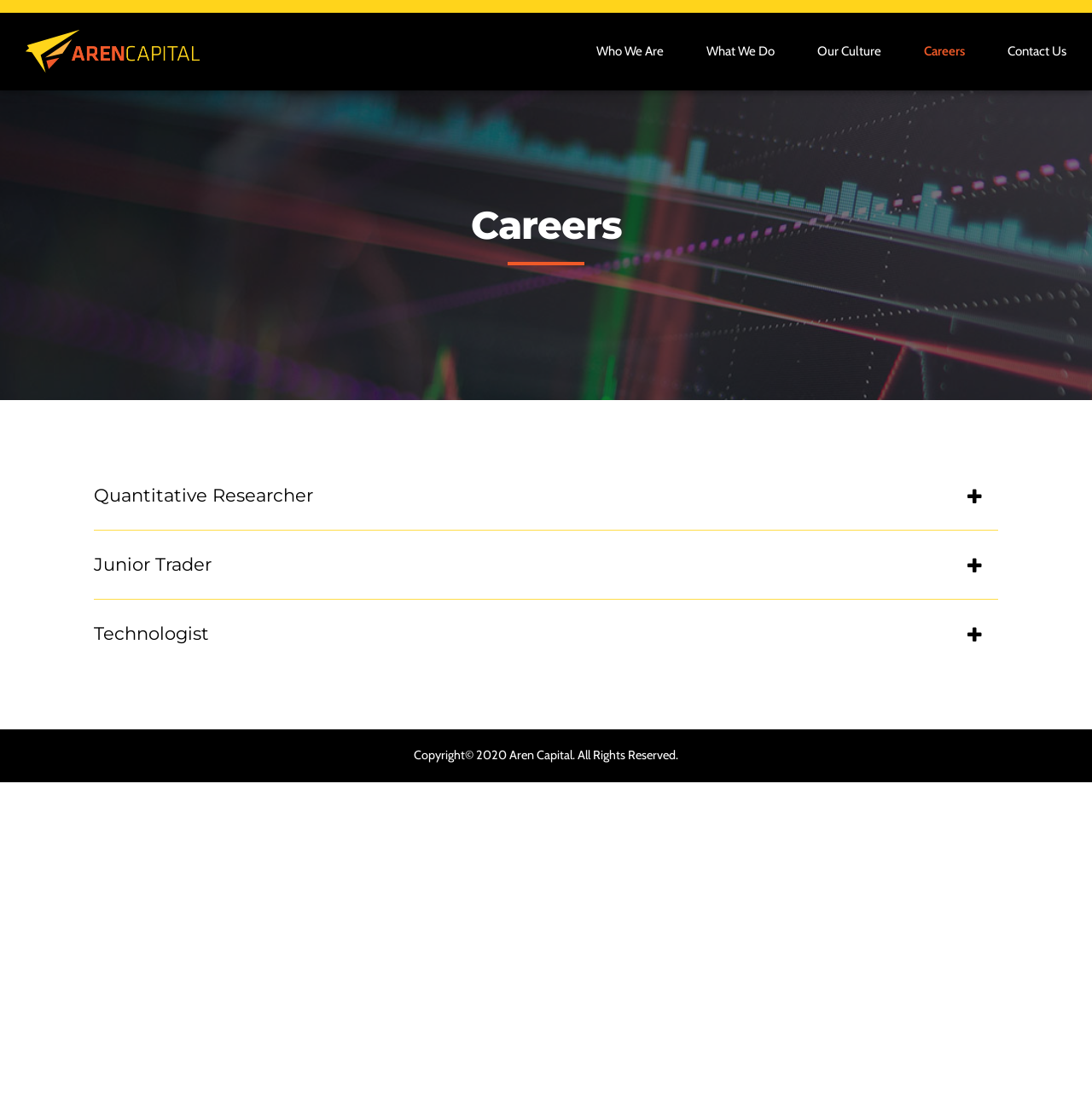Provide the bounding box coordinates of the UI element that matches the description: "back...".

None